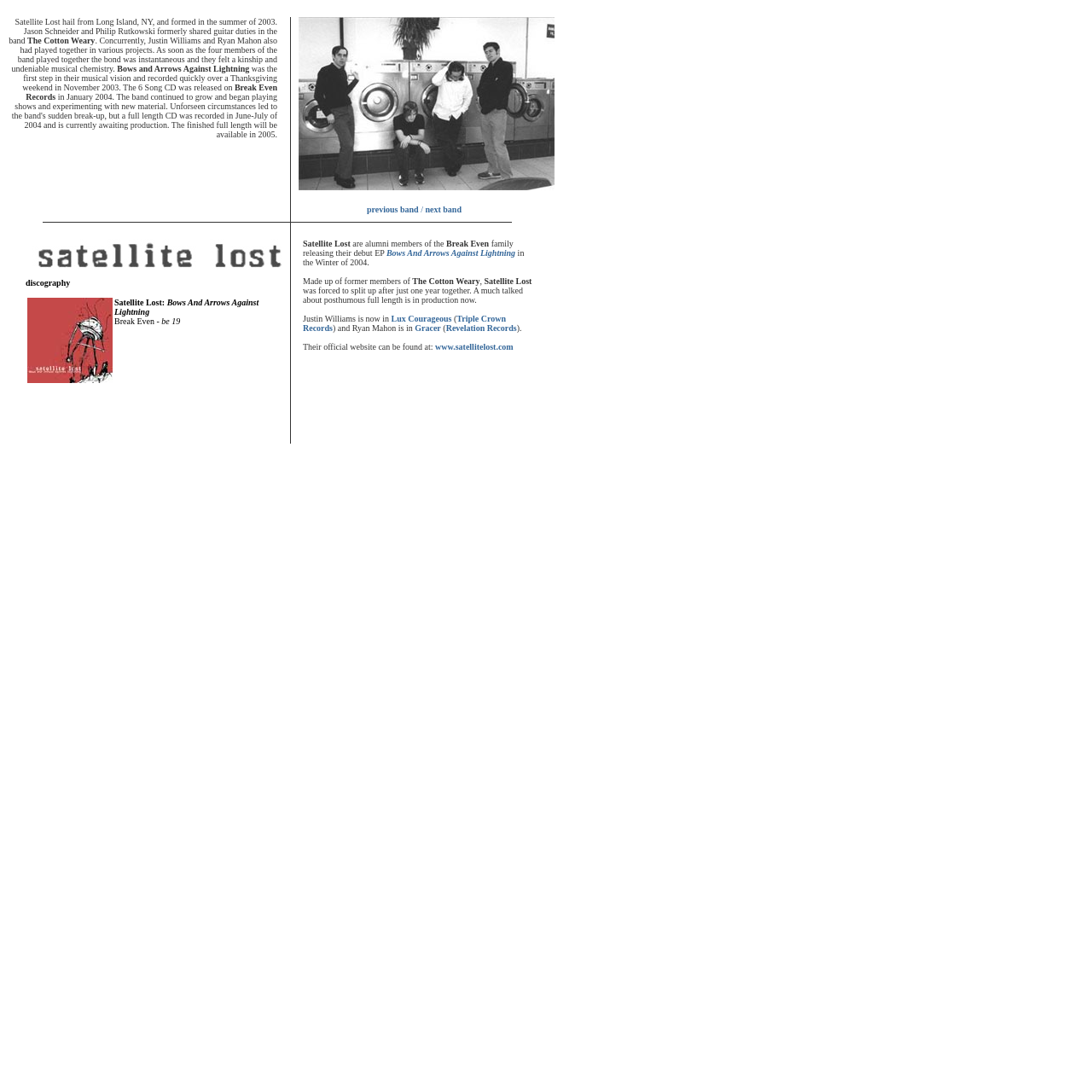What is the name of the band?
Refer to the image and respond with a one-word or short-phrase answer.

Satellite Lost